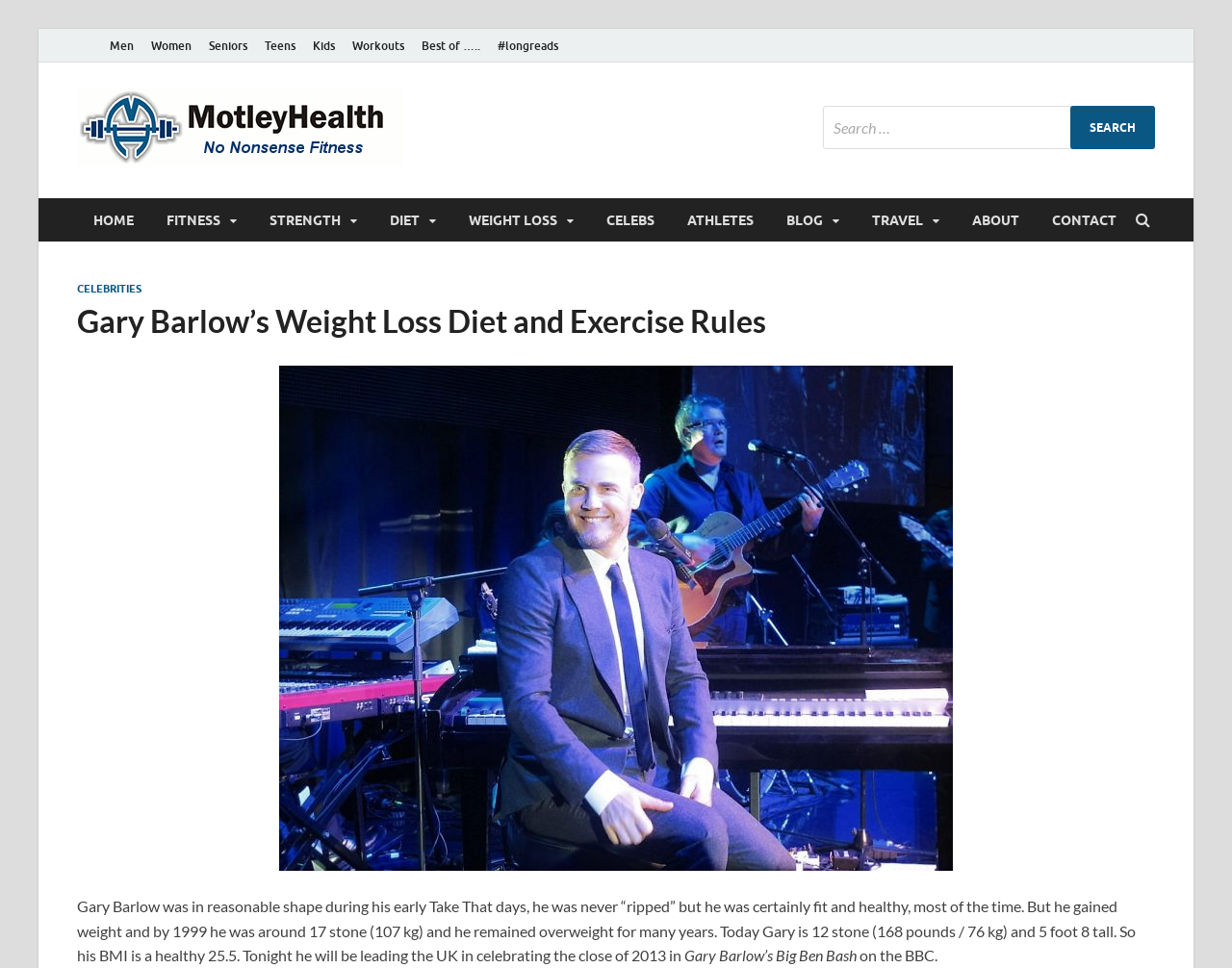Locate the bounding box coordinates of the area that needs to be clicked to fulfill the following instruction: "Click on Men". The coordinates should be in the format of four float numbers between 0 and 1, namely [left, top, right, bottom].

[0.082, 0.03, 0.116, 0.065]